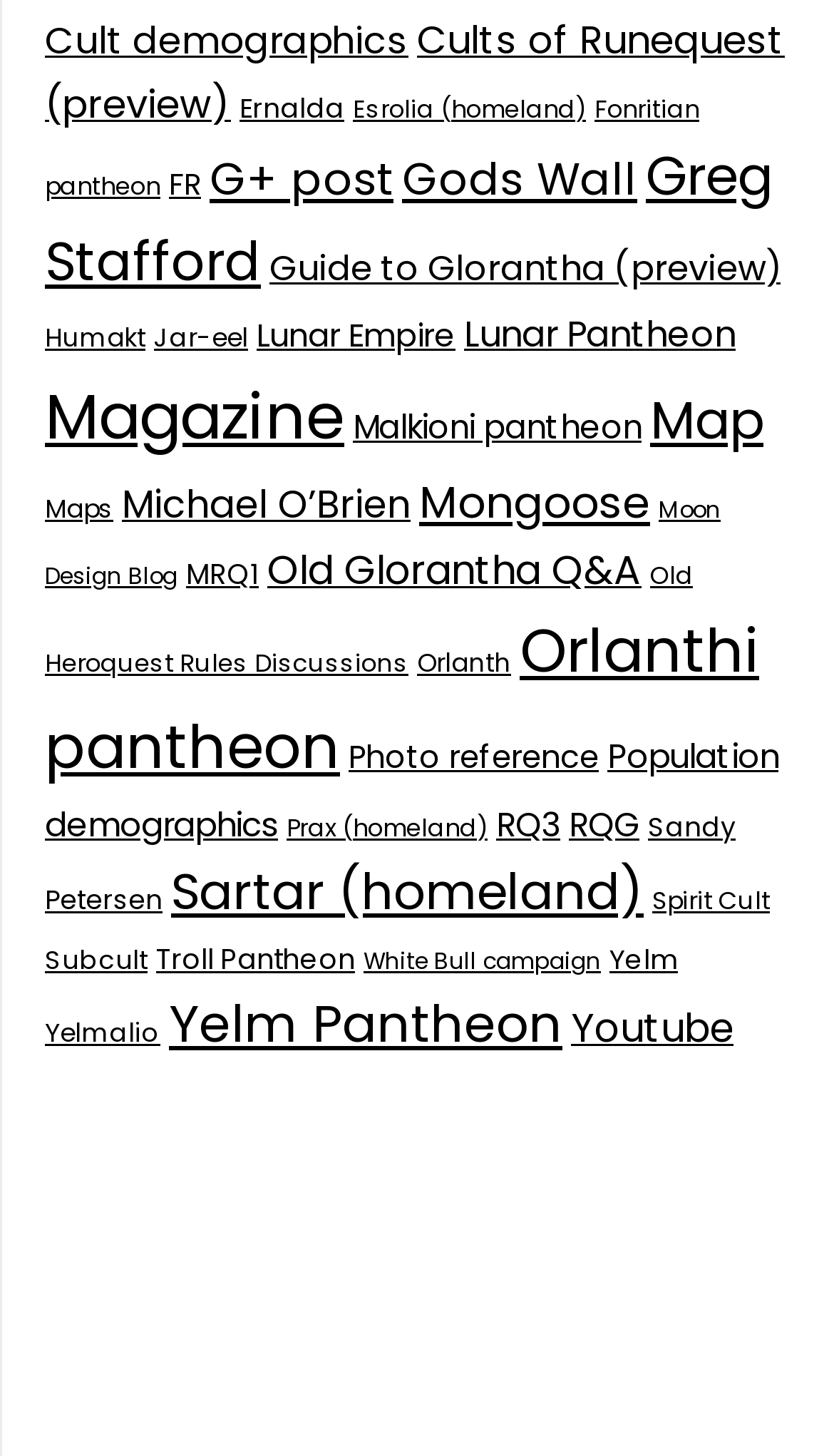What is the longest link text on this webpage?
From the screenshot, provide a brief answer in one word or phrase.

Guide to Glorantha (preview) (68 items)